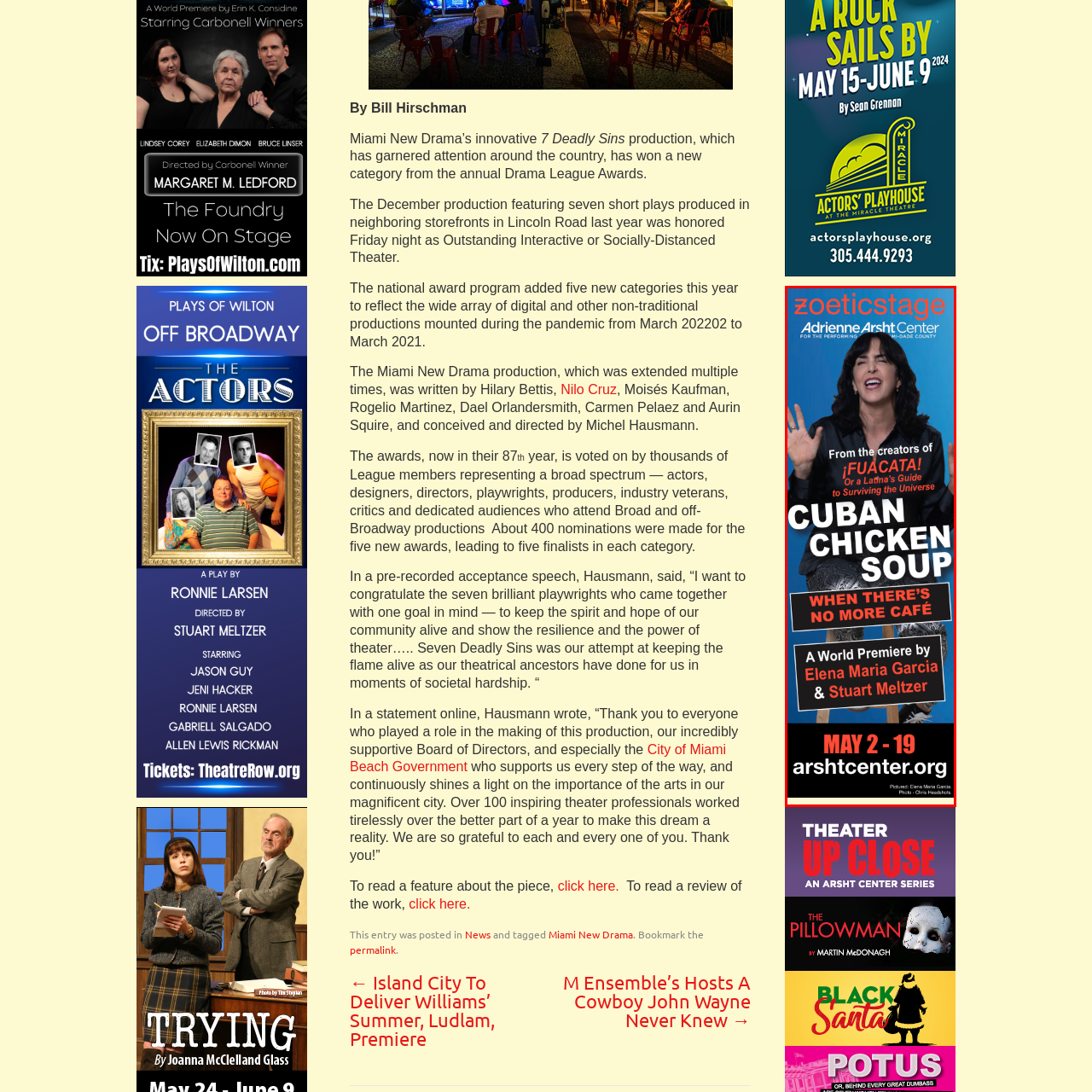Please provide a one-word or phrase response to the following question by examining the image within the red boundary:
What is the duration of the performance?

May 2 to May 19